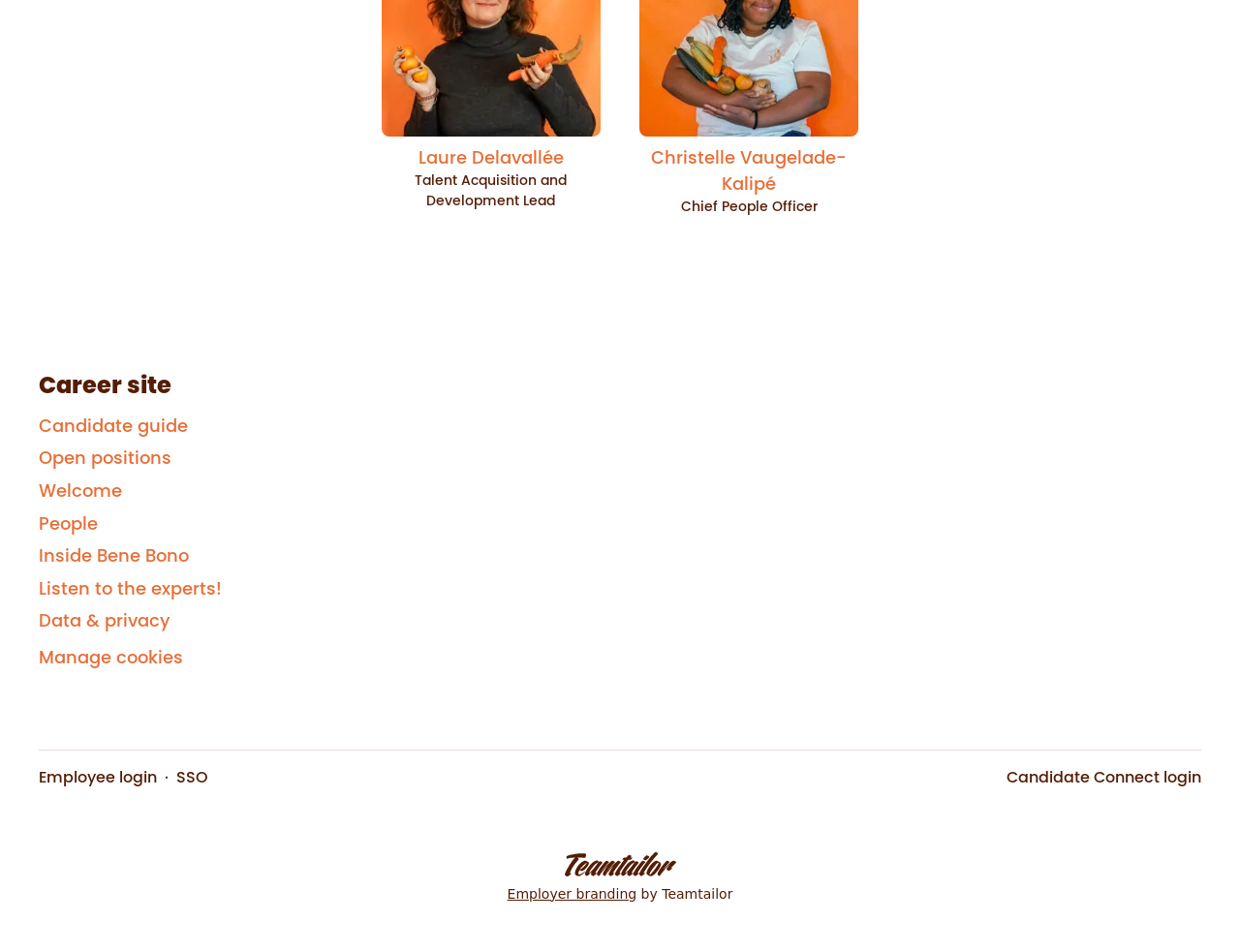Determine the coordinates of the bounding box for the clickable area needed to execute this instruction: "Read recent post 'Revolutionising Fitness: The Future of Workout Trends'".

None